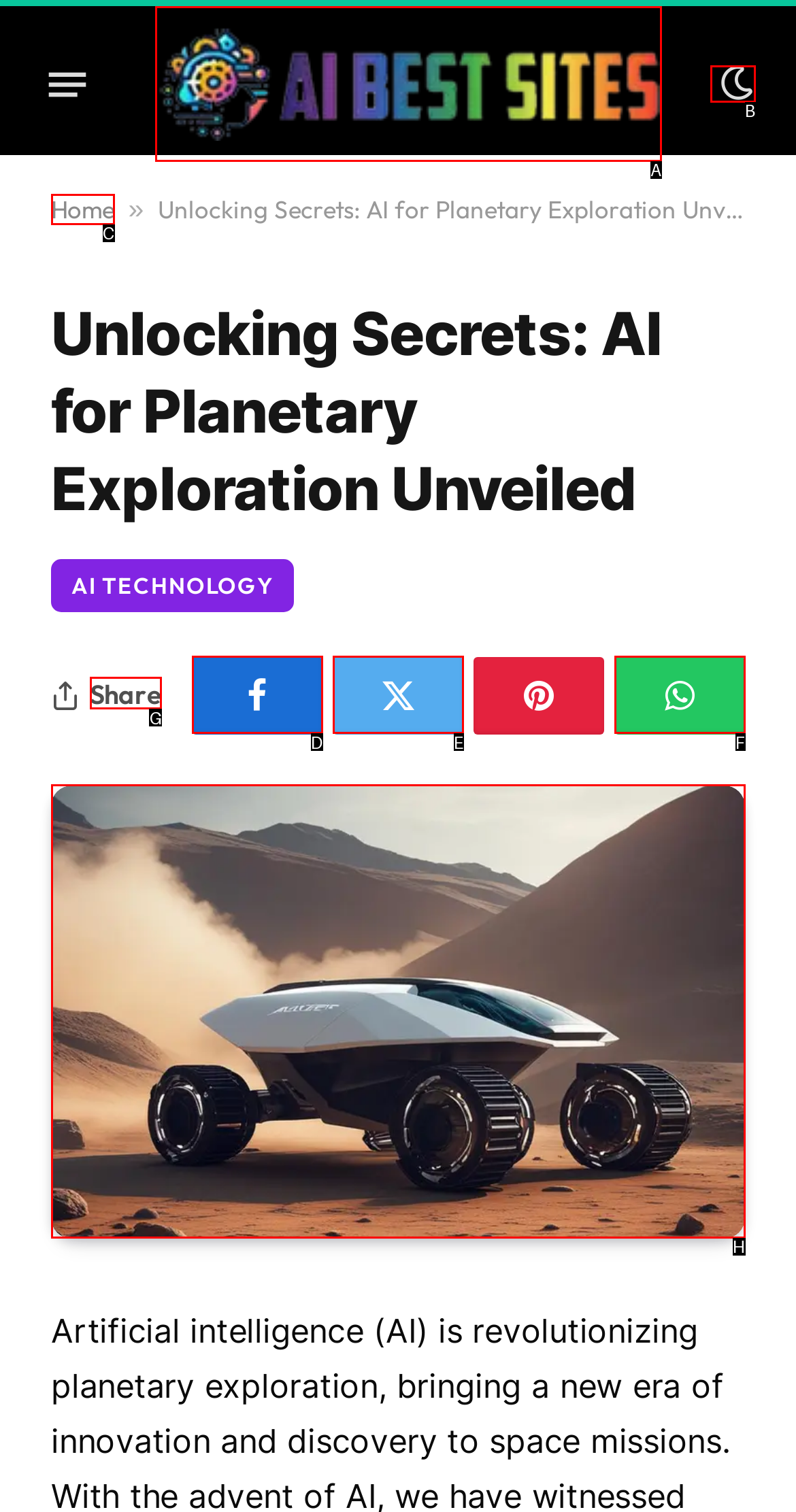Identify the correct UI element to click on to achieve the task: Share this page. Provide the letter of the appropriate element directly from the available choices.

G